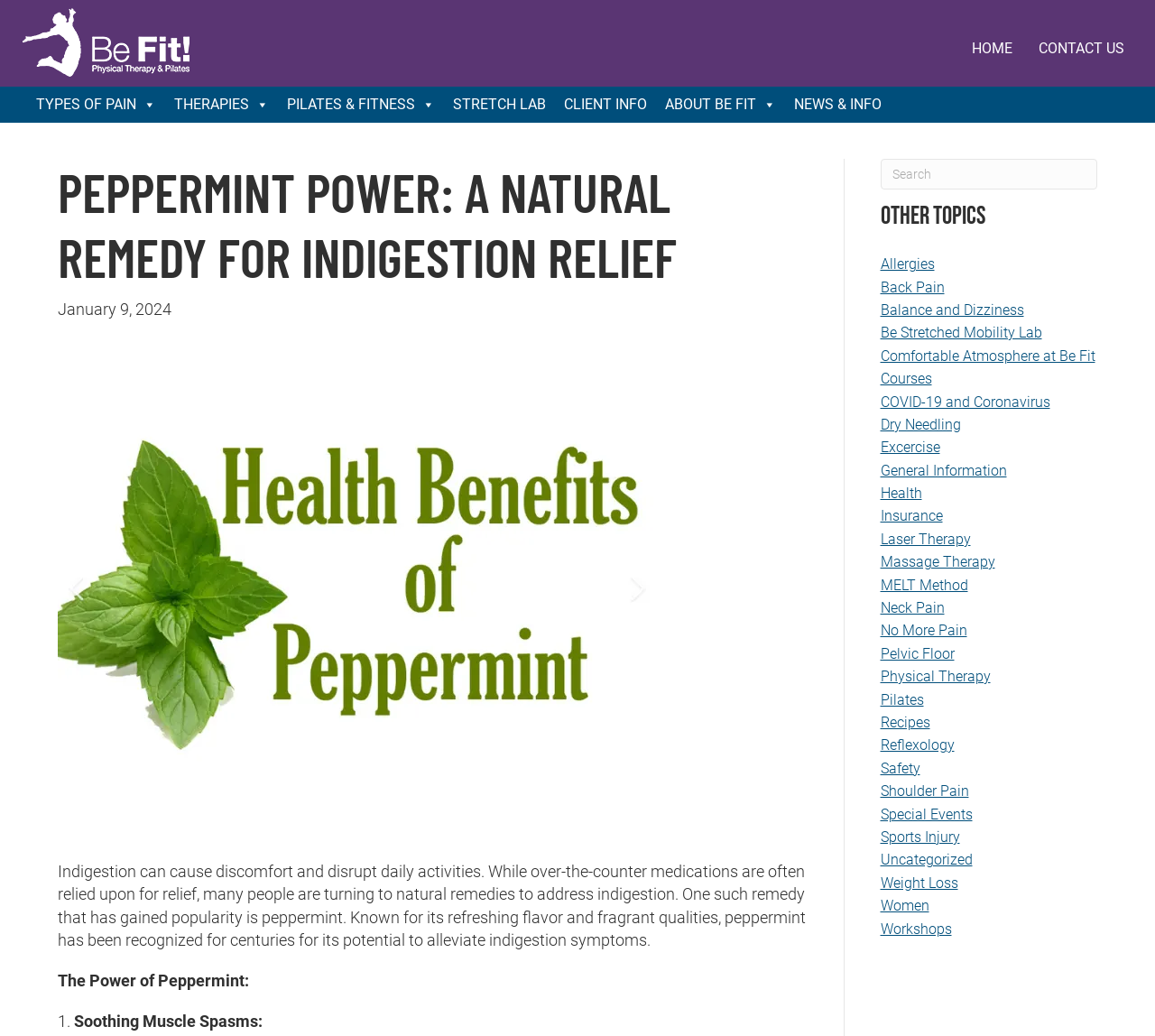Given the element description: "General Information", predict the bounding box coordinates of the UI element it refers to, using four float numbers between 0 and 1, i.e., [left, top, right, bottom].

[0.762, 0.446, 0.871, 0.462]